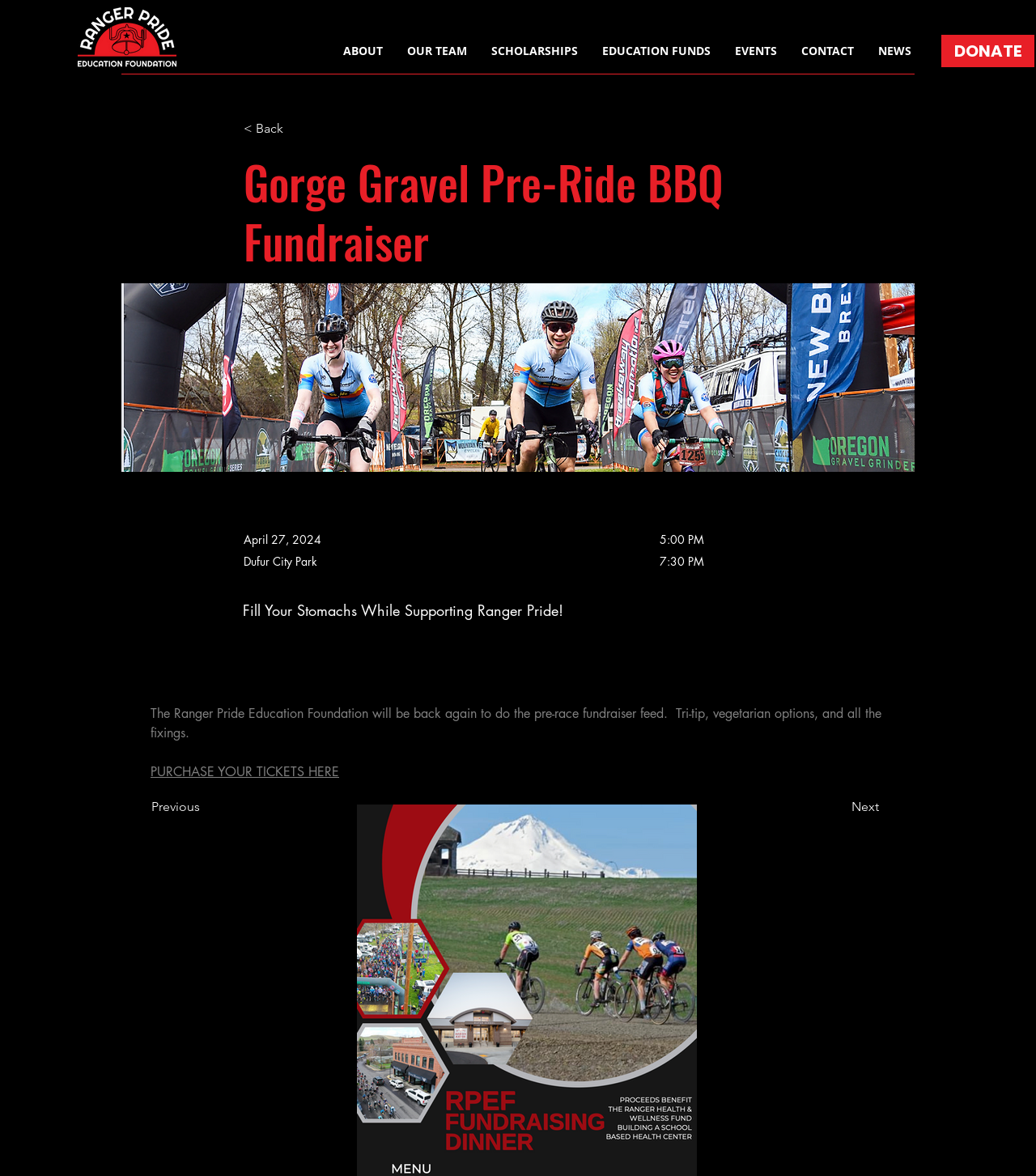Write a detailed summary of the webpage, including text, images, and layout.

The webpage is about the Gorge Gravel Pre-Ride BBQ Fundraiser event organized by the Ranger Pride Education Foundation. At the top left corner, there is a white Ranger Pride Education Foundation logo. Below the logo, there is a navigation menu with links to different sections of the website, including ABOUT, OUR TEAM, SCHOLARSHIPS, EDUCATION FUNDS, EVENTS, CONTACT, and NEWS. 

To the right of the navigation menu, there is a DONATE link. Below the navigation menu, there is a heading that reads "Gorge Gravel Pre-Ride BBQ Fundraiser". Under the heading, there are details about the event, including the date "April 27, 2024", location "Dufur City Park", and time "5:00 PM - 7:30 PM". 

Below the event details, there is a promotional text that reads "Fill Your Stomachs While Supporting Ranger Pride!". This is followed by a description of the event, which mentions that the Ranger Pride Education Foundation will be hosting a pre-race fundraiser feed with tri-tip, vegetarian options, and other food. 

There is a link to "PURCHASE YOUR TICKETS HERE" below the event description. At the bottom of the page, there are Previous and Next buttons, which likely allow users to navigate through different pages or events.